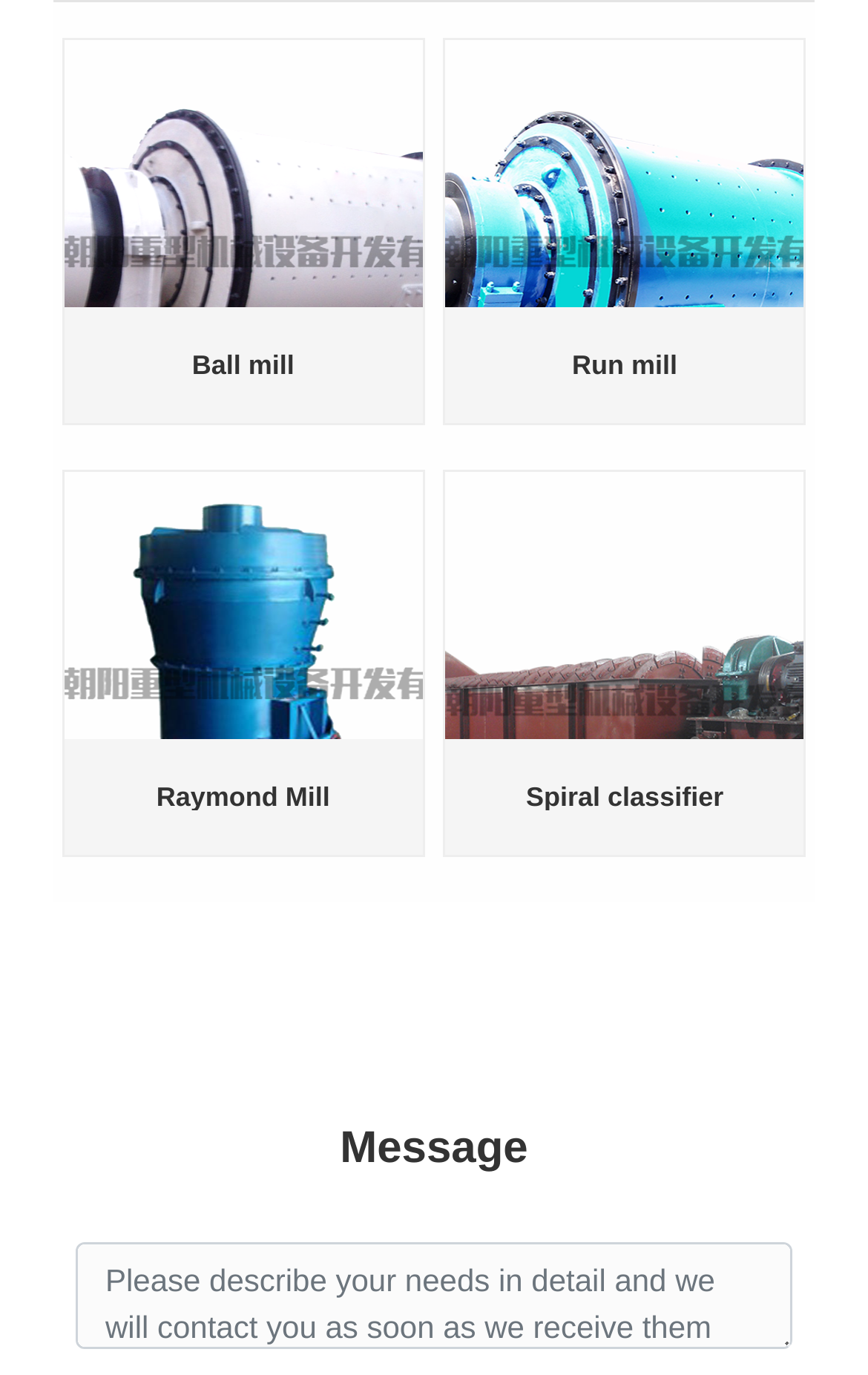What is the vertical order of the links on the webpage?
Examine the screenshot and reply with a single word or phrase.

Top to bottom